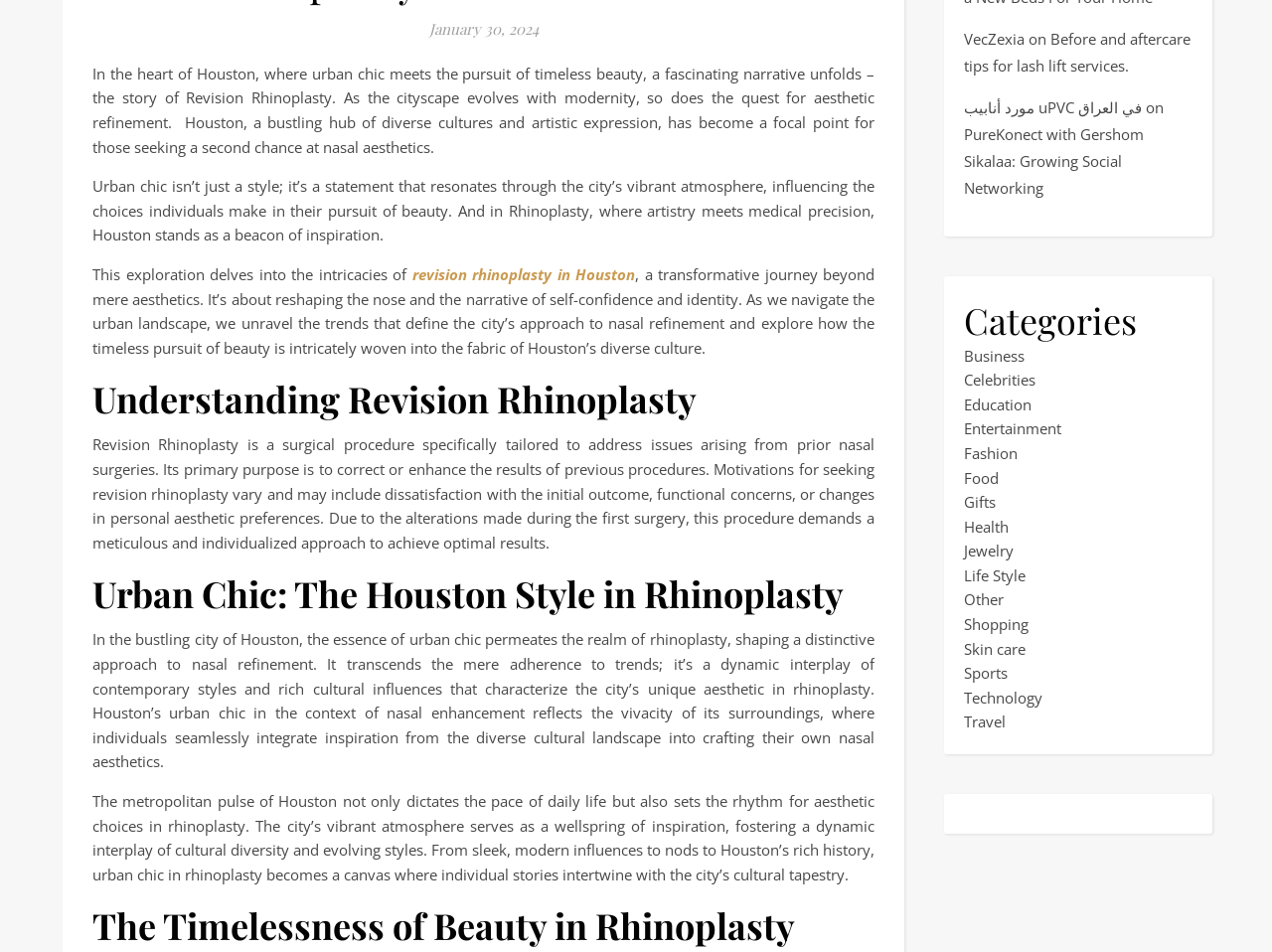How many links are there in the footer section?
Please give a detailed answer to the question using the information shown in the image.

The footer section contains 6 links, including 'VecZexia', 'Before and aftercare tips for lash lift services.', 'مورد أنابيب uPVC في العراق', 'PureKonect with Gershom Sikalaa: Growing Social Networking', and two 'on' links. These links are children of the FooterAsNonLandmark elements with bounding box coordinates [0.758, 0.027, 0.938, 0.083] and [0.758, 0.099, 0.938, 0.211].